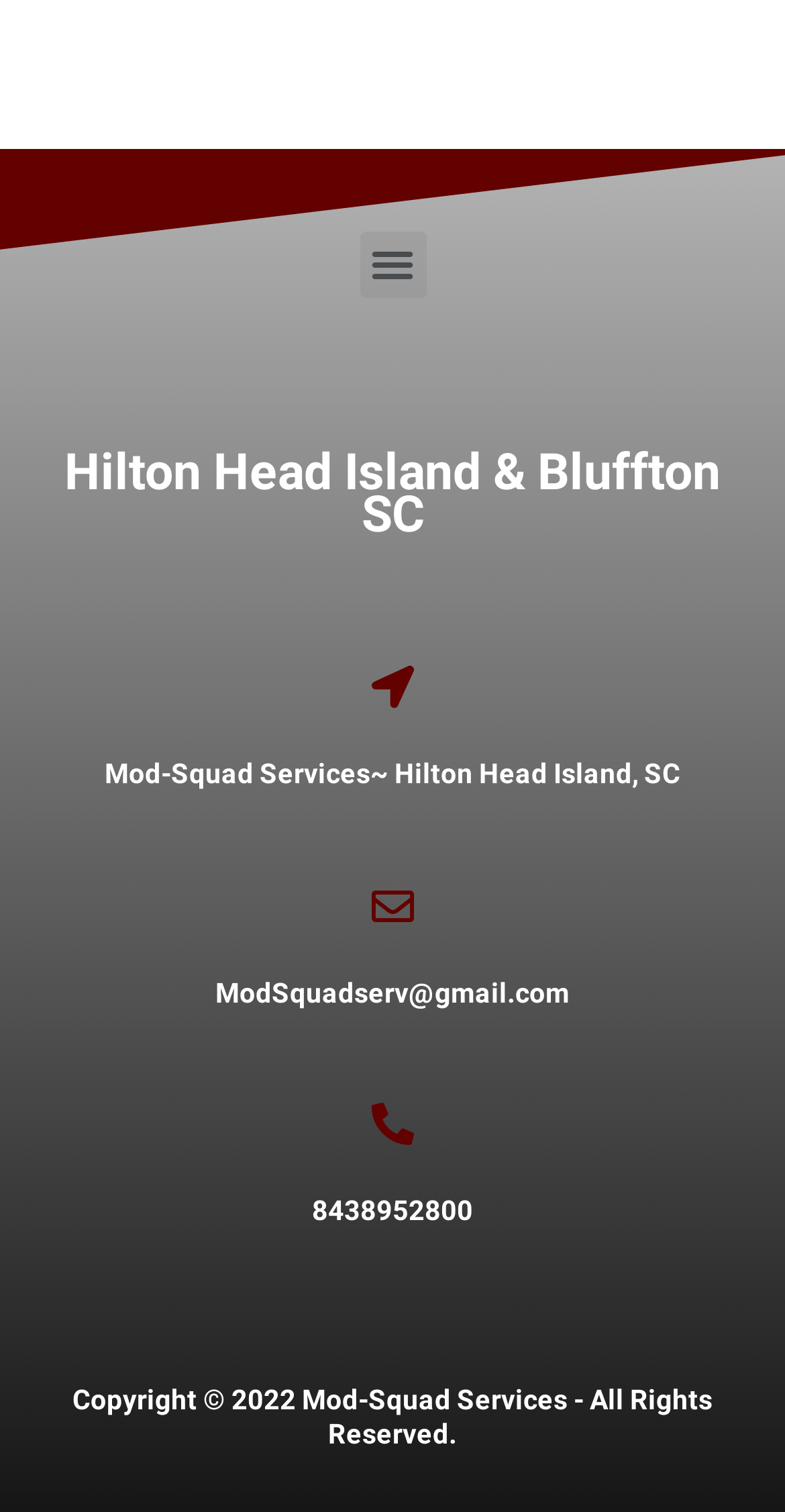Provide a brief response to the question below using one word or phrase:
What is the location of Mod-Squad Services?

Hilton Head Island, SC